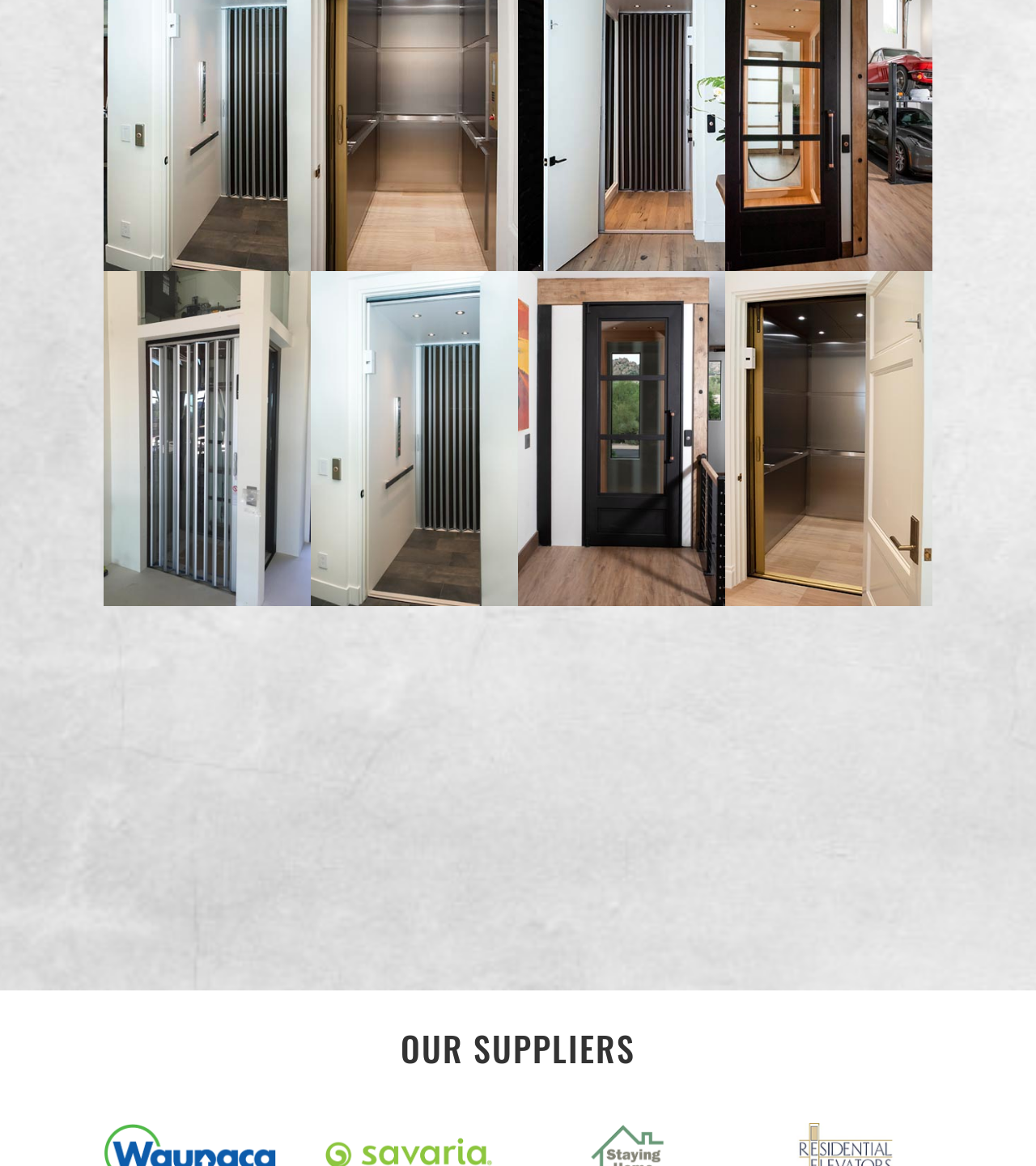What is the content of the link at the top-right corner? Examine the screenshot and reply using just one word or a brief phrase.

6 